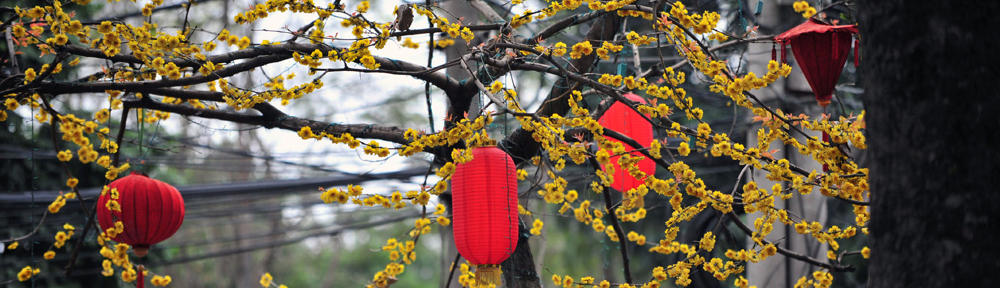Utilize the details in the image to give a detailed response to the question: Is the tree in a festive setting?

The presence of traditional red lanterns and the overall description of the scene as 'vibrant' and 'festive' implies that the tree is in a festive setting, likely celebrating a seasonal change or cultural event.